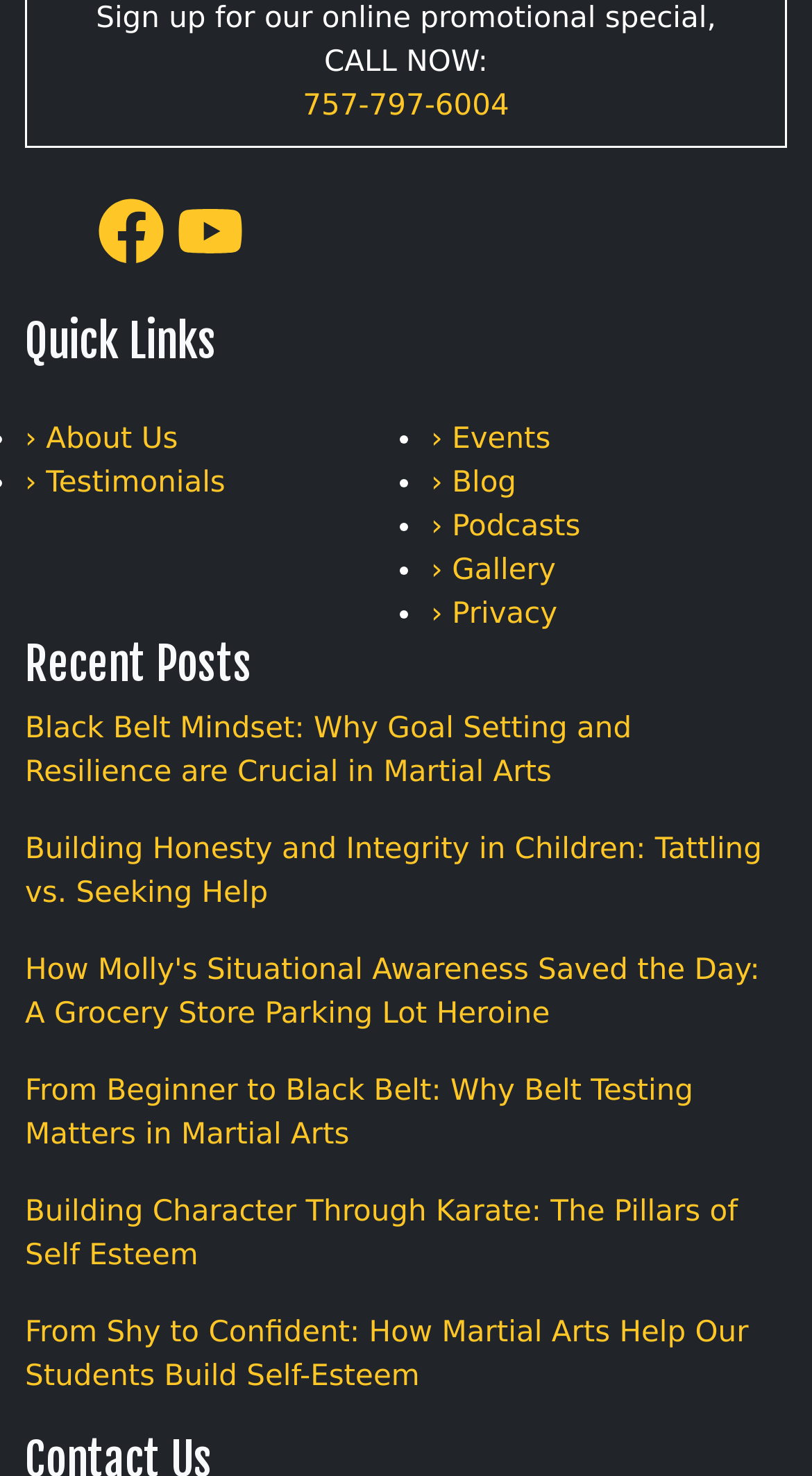Respond concisely with one word or phrase to the following query:
What is the purpose of the two images on the webpage?

Unknown